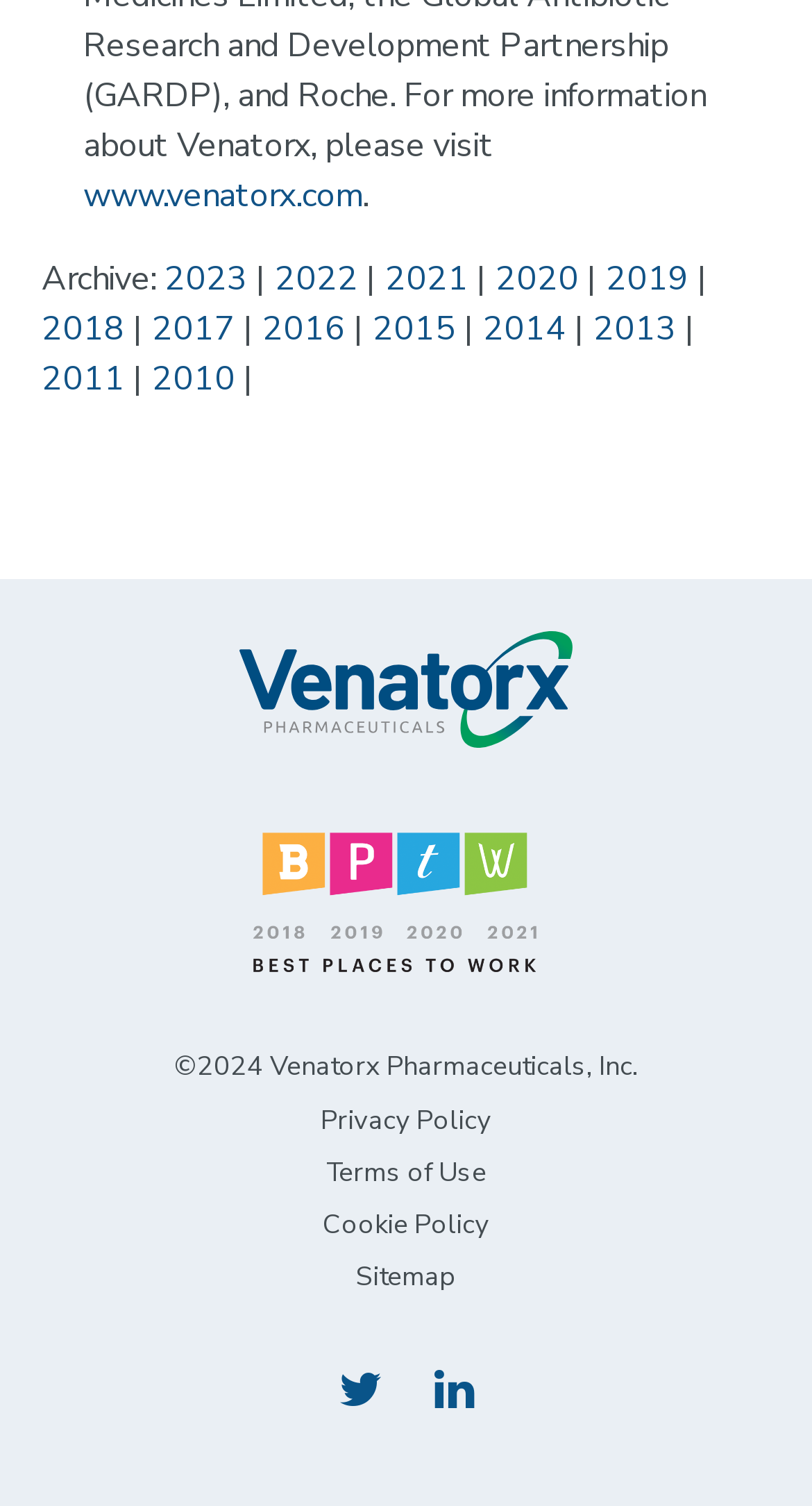How many links are in the footer section?
Please ensure your answer to the question is detailed and covers all necessary aspects.

The footer section, located at the bottom of the webpage, contains 5 links: 'Privacy Policy', 'Terms of Use', 'Cookie Policy', 'Sitemap', and an empty link.